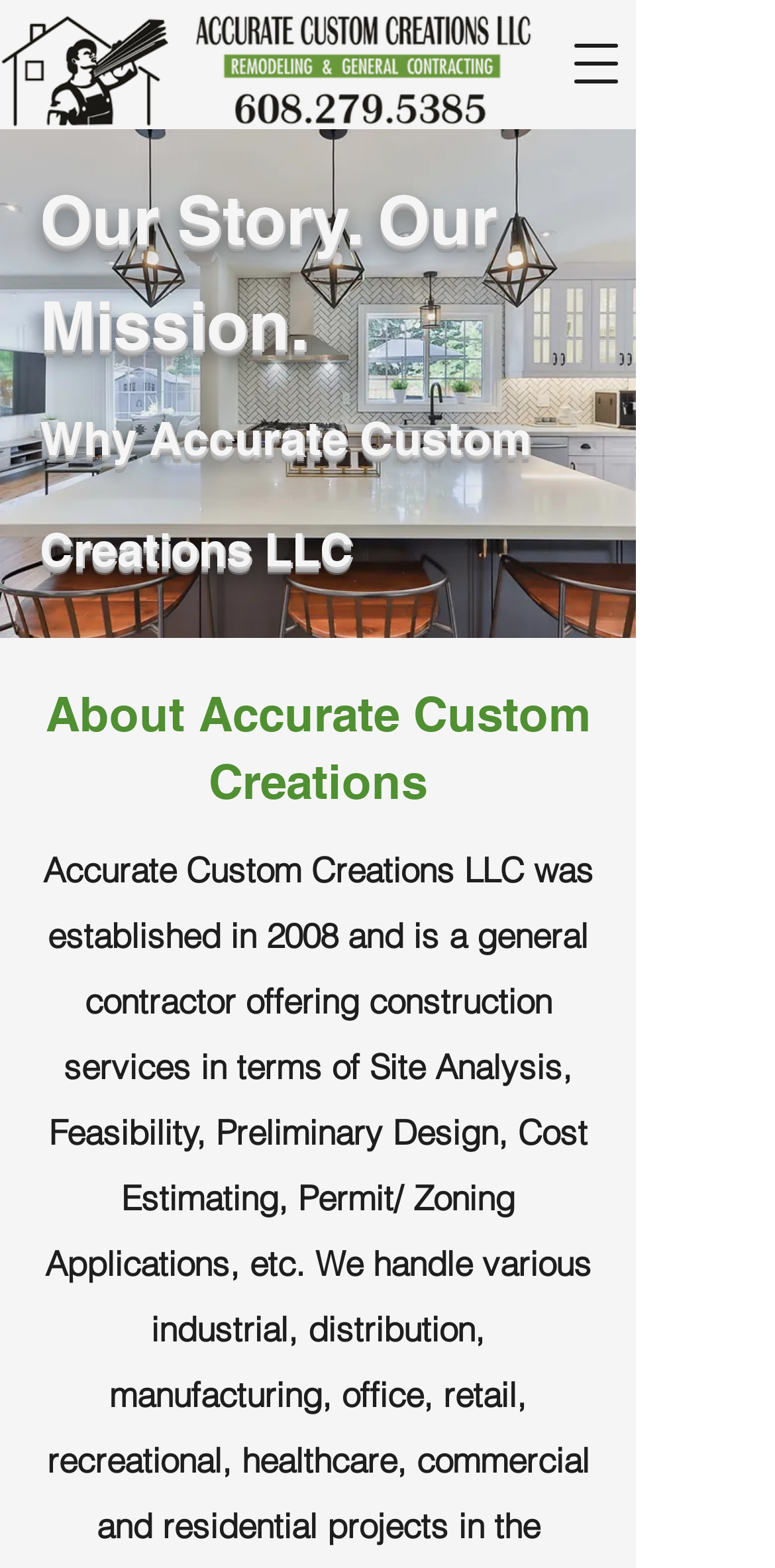Summarize the contents and layout of the webpage in detail.

The webpage is about Accurate Custom Creations LLC, a company specializing in interior and exterior remodeling. At the top left corner, there are two identical links with the company's name, accompanied by images. These links are positioned side by side, with the second one slightly to the right of the first one. 

On the top right corner, there is a button to open a navigation menu. Below the top section, there are two headings. The first heading, "Our Story. Our Mission. Why Accurate Custom Creations LLC", is positioned at the top center of the page, spanning almost the entire width. The second heading, "About Accurate Custom Creations", is located below the first one, also centered and taking up a significant portion of the page's width.